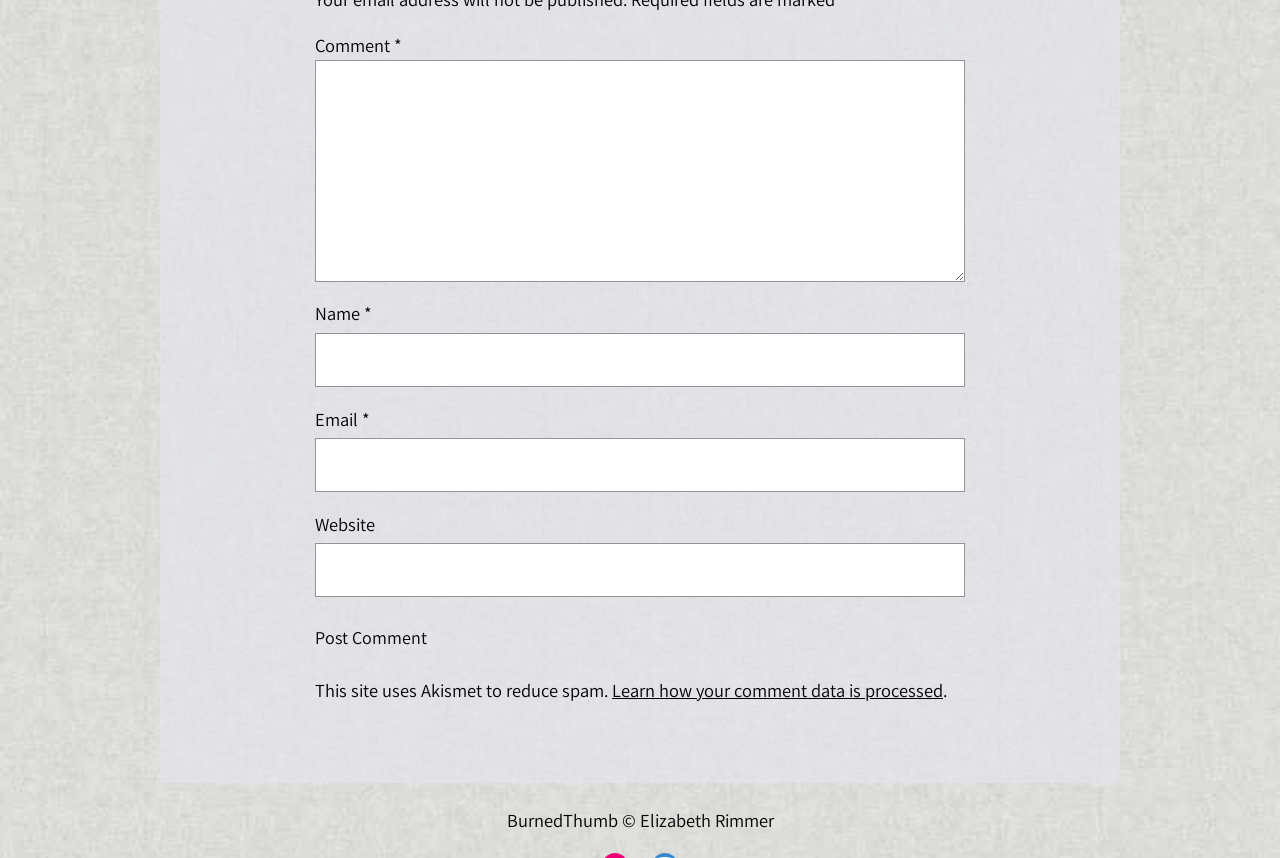What is the name of the author or owner of the website?
Provide a short answer using one word or a brief phrase based on the image.

Elizabeth Rimmer